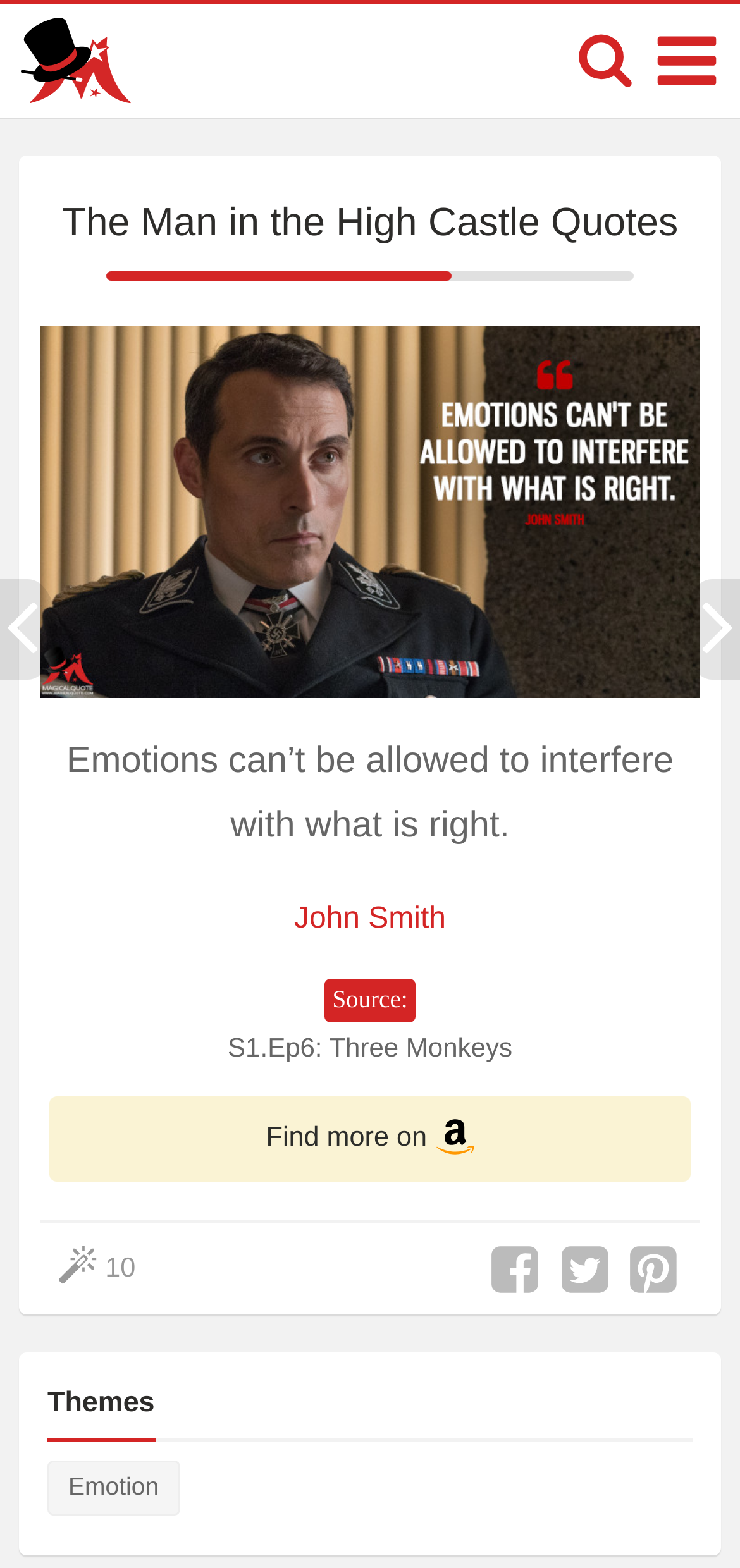How many social media sharing options are available?
Using the visual information, reply with a single word or short phrase.

3